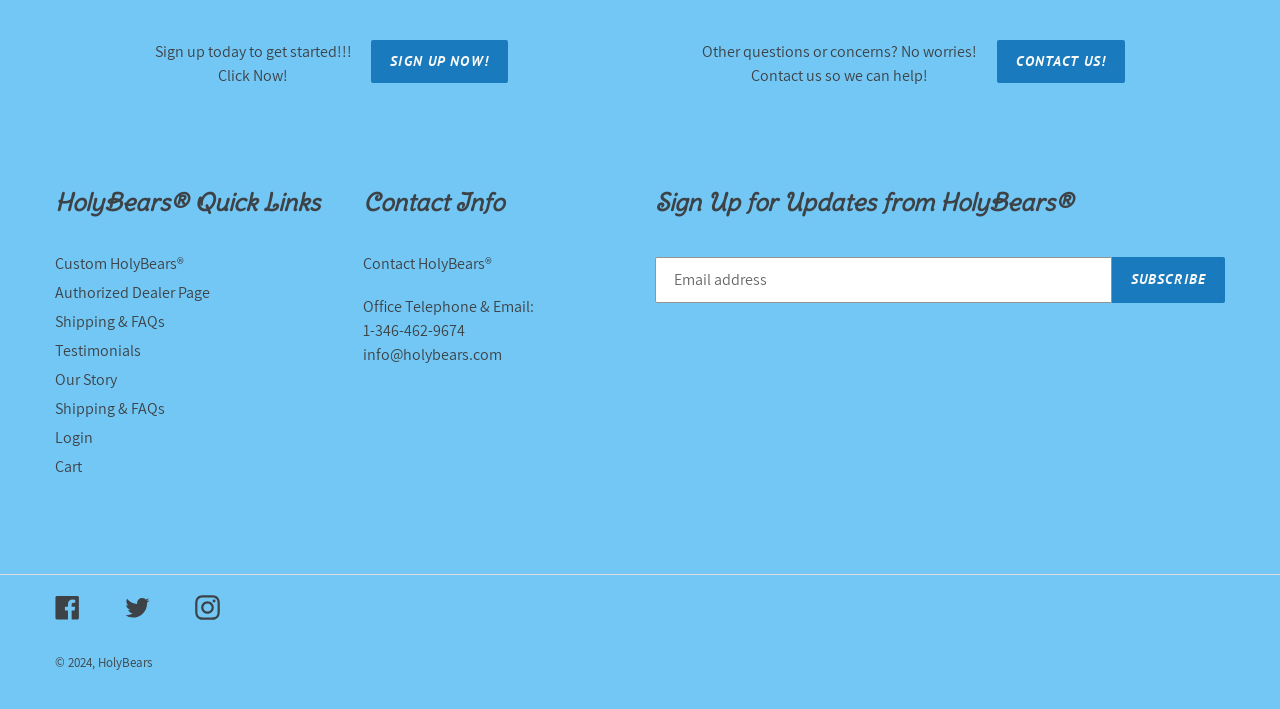Please locate the bounding box coordinates of the element that should be clicked to achieve the given instruction: "Sign up now".

[0.29, 0.056, 0.397, 0.116]